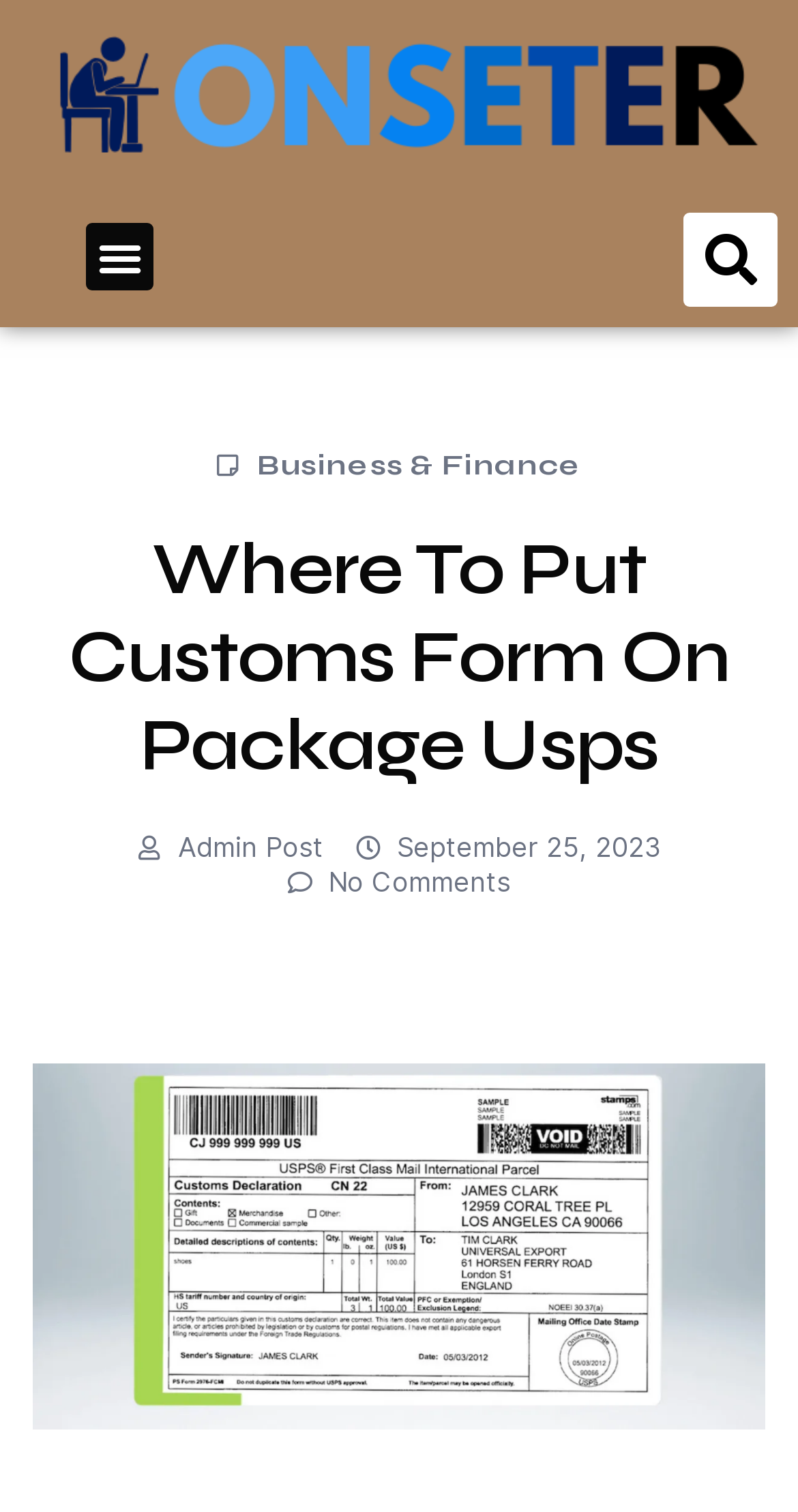How many links are there in the webpage?
Using the image, provide a concise answer in one word or a short phrase.

4